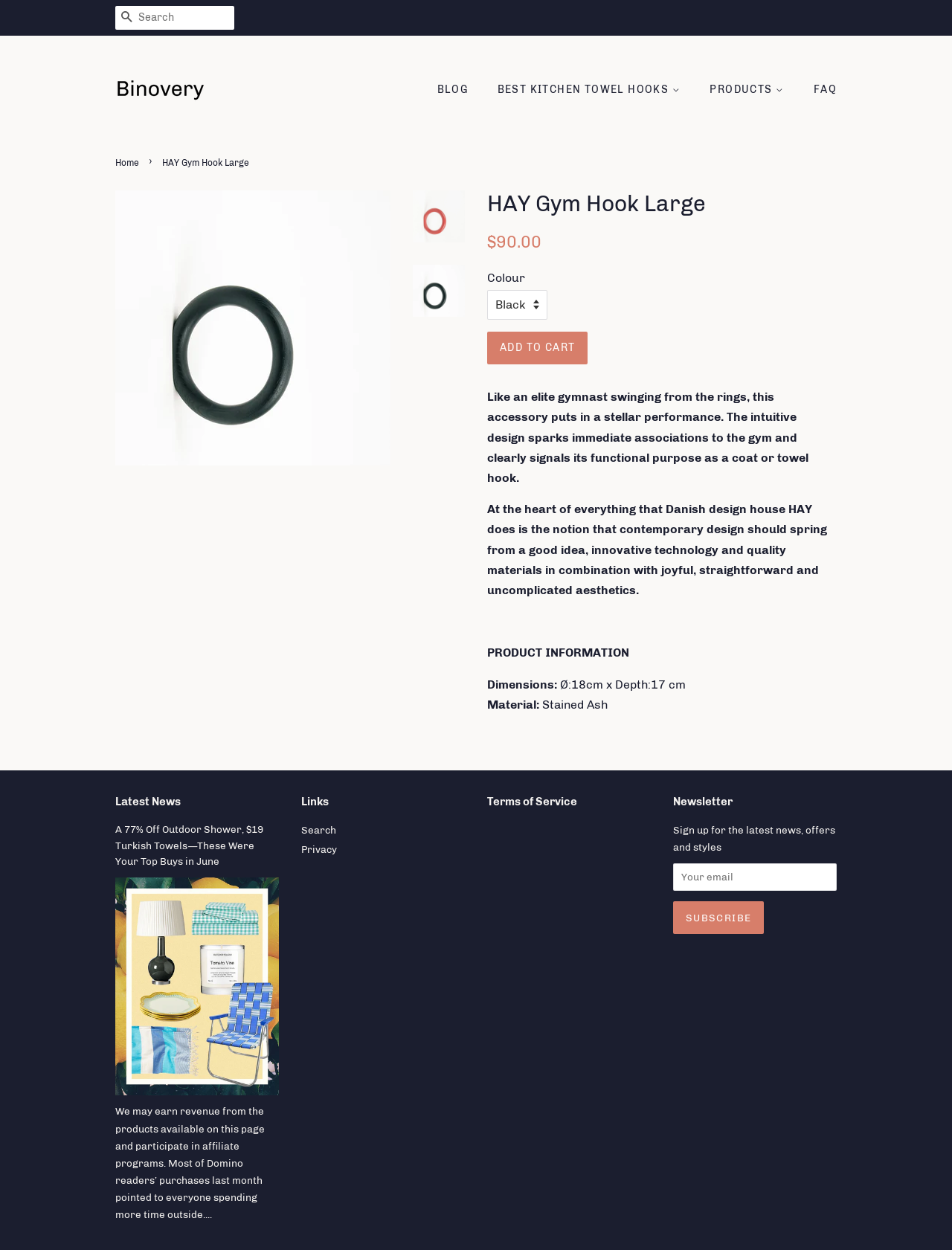Provide the bounding box coordinates of the HTML element this sentence describes: "alt="Binovery"".

[0.121, 0.061, 0.215, 0.083]